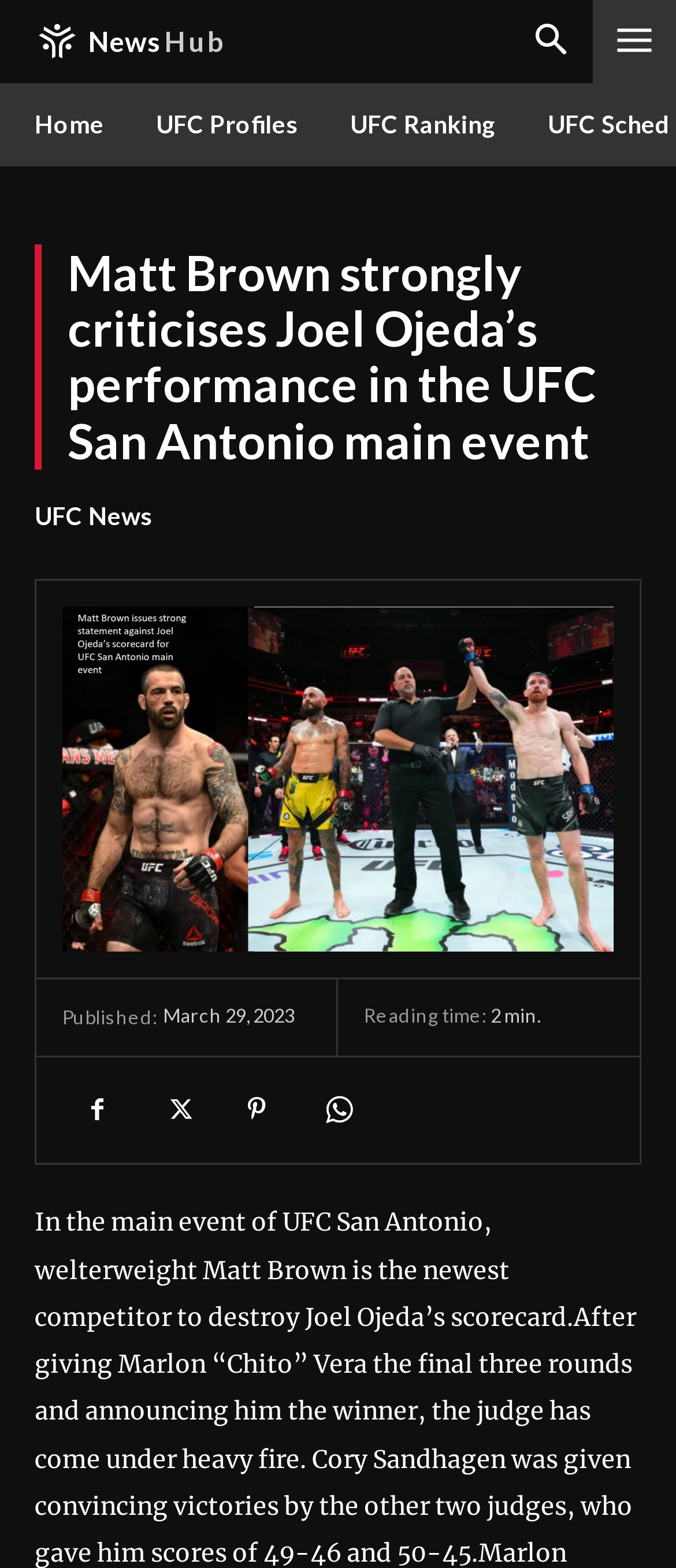Find the bounding box coordinates of the area that needs to be clicked in order to achieve the following instruction: "Read UFC News". The coordinates should be specified as four float numbers between 0 and 1, i.e., [left, top, right, bottom].

[0.051, 0.318, 0.226, 0.34]